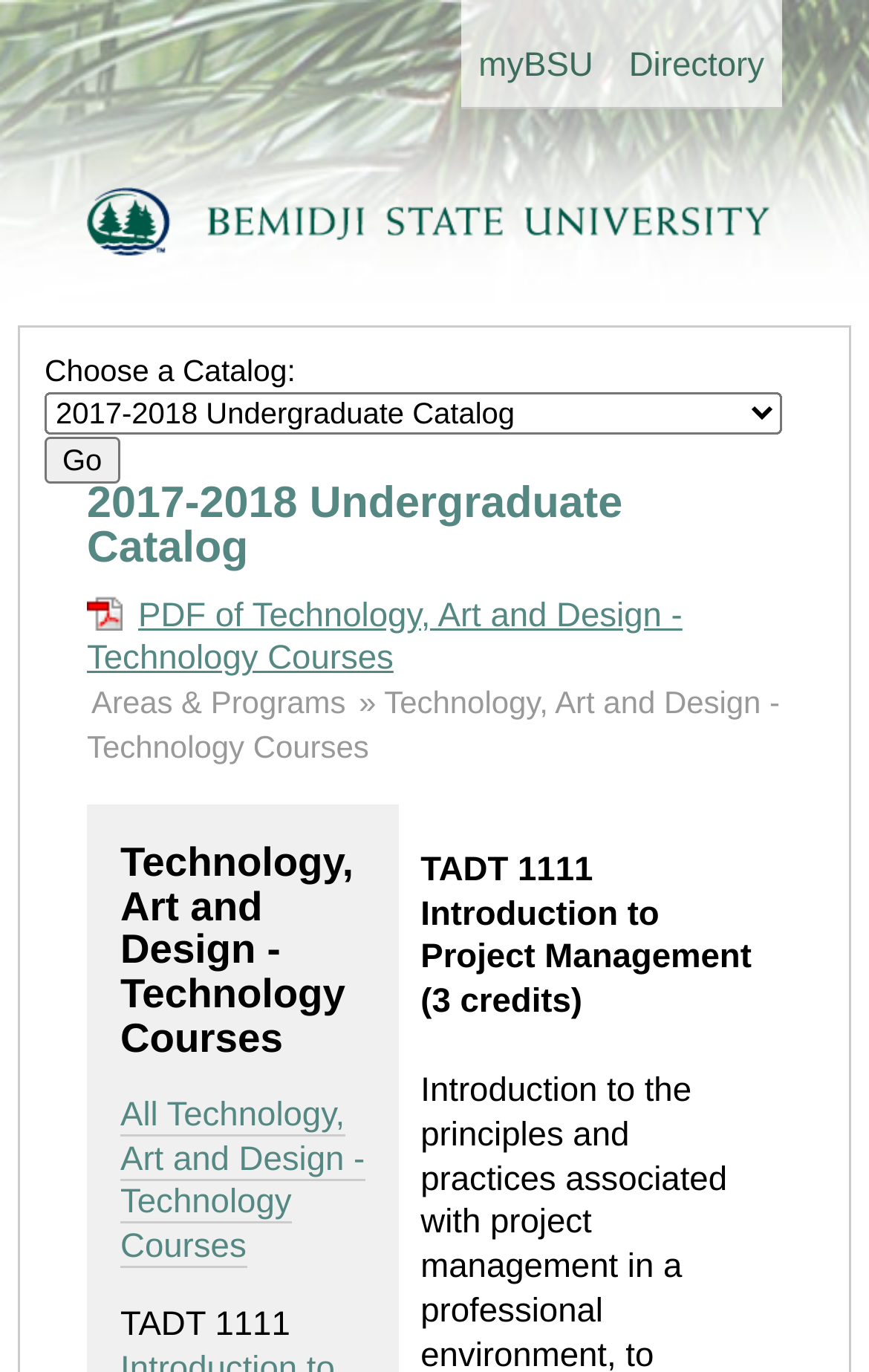Utilize the information from the image to answer the question in detail:
What is the name of the university?

The name of the university can be found in the top-left corner of the webpage, where the image and link 'Bemidji State University' are located.